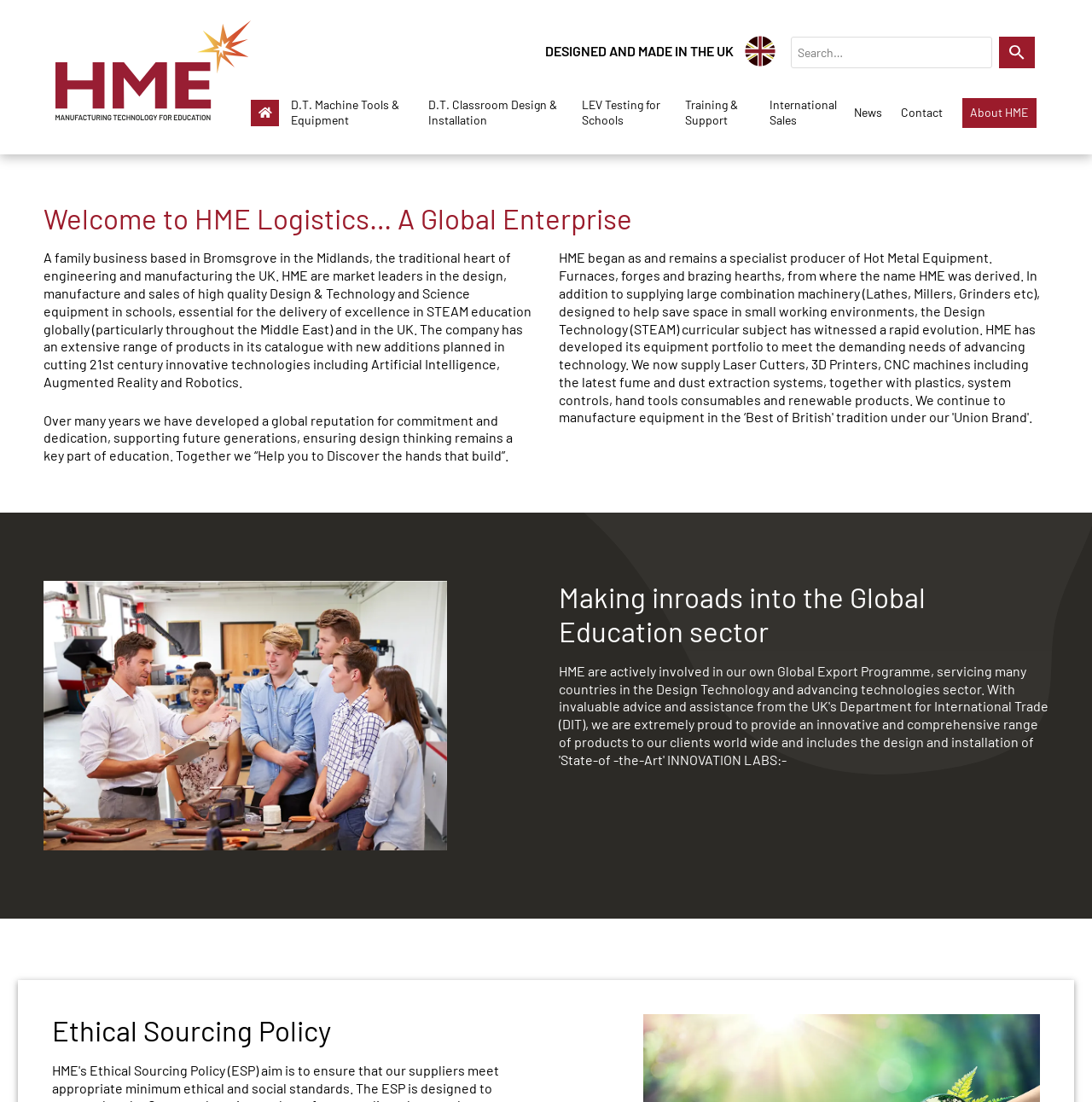Respond concisely with one word or phrase to the following query:
How many links are there in the top navigation menu?

8